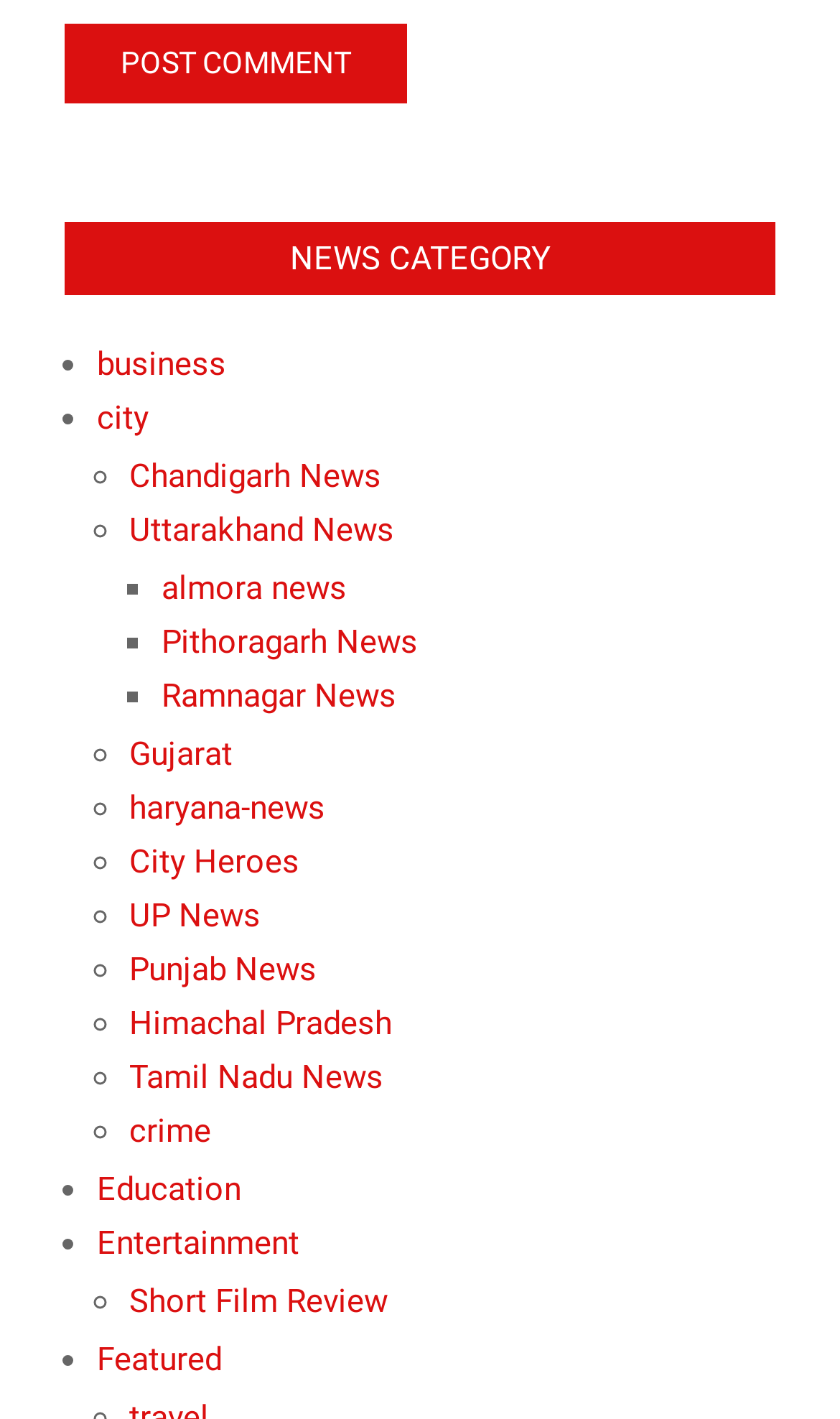What categories of news are listed?
Using the image, elaborate on the answer with as much detail as possible.

The webpage lists various categories of news, including Business, City, Chandigarh News, Uttarakhand News, and many others, which are denoted by links and list markers.